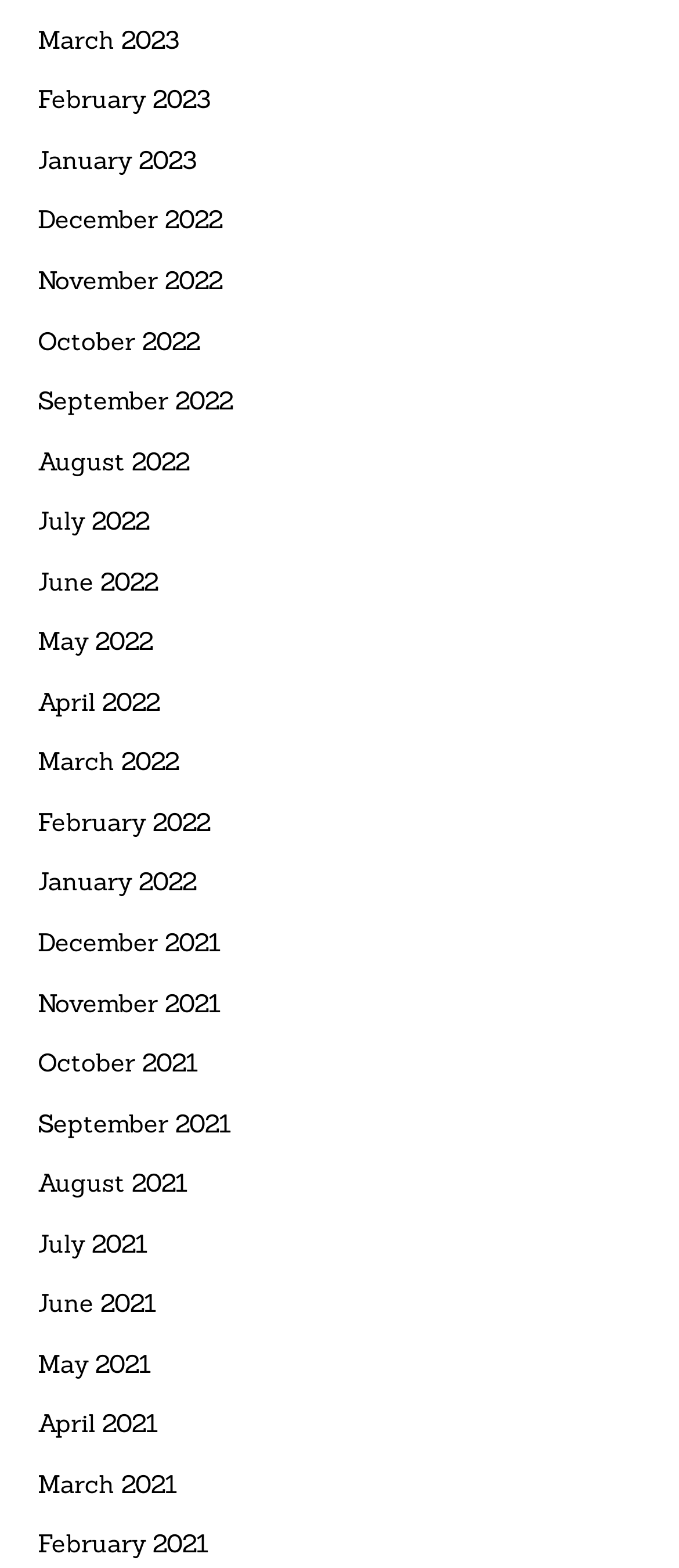Please locate the UI element described by "October 2021" and provide its bounding box coordinates.

[0.055, 0.666, 0.868, 0.691]